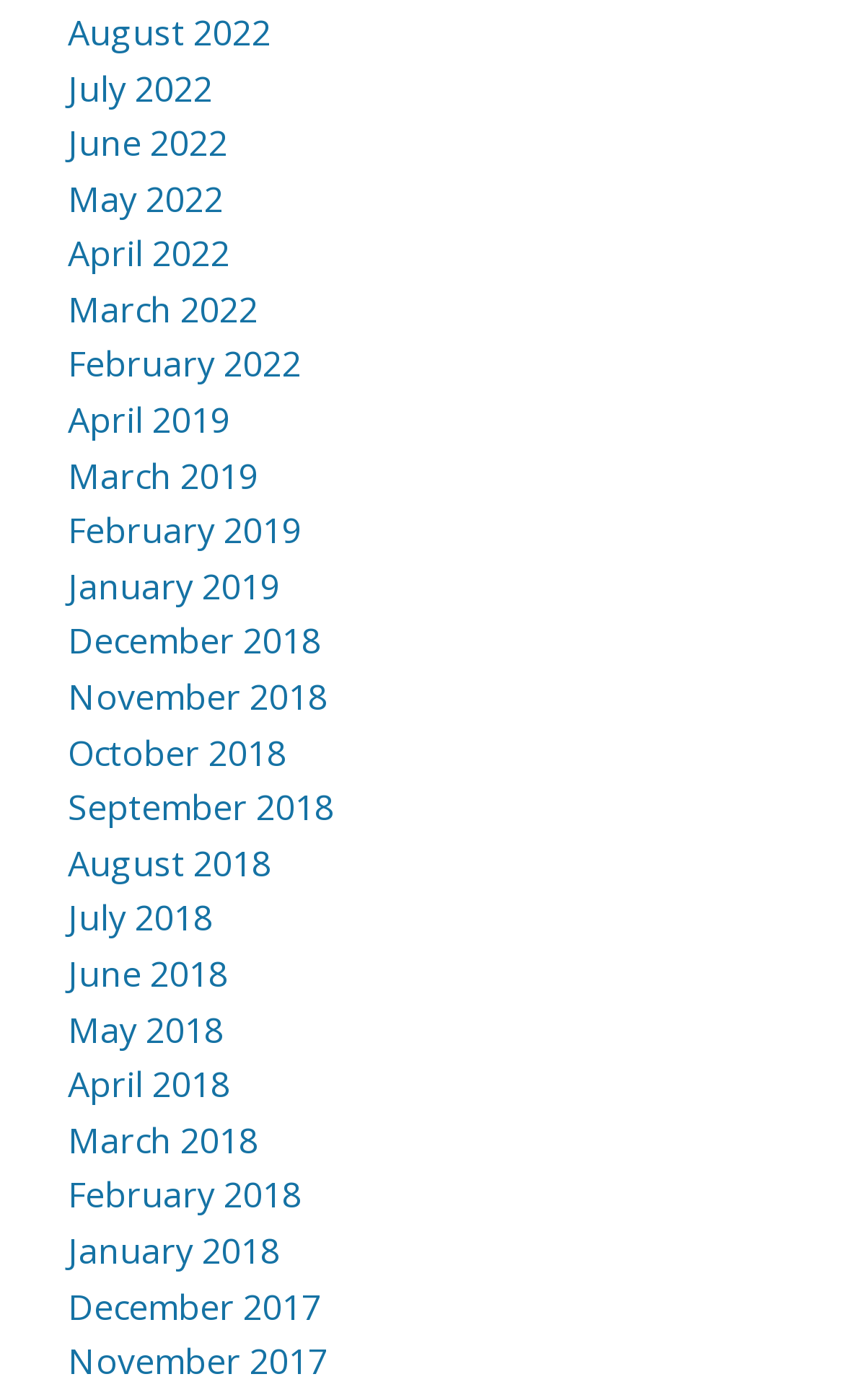Based on what you see in the screenshot, provide a thorough answer to this question: What is the most recent month listed?

By examining the list of links, I can see that the most recent month listed is August 2022, which is the first link in the list.